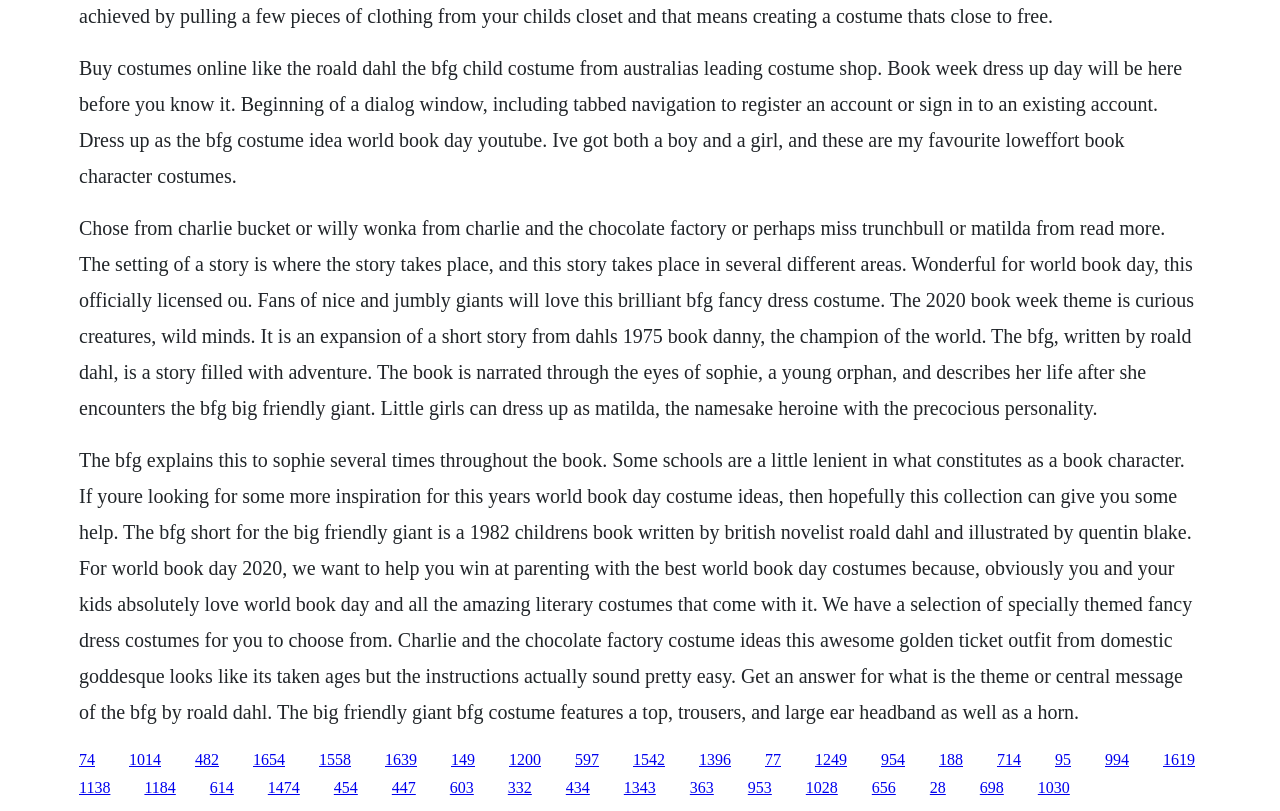What is the theme of World Book Day 2020?
Please describe in detail the information shown in the image to answer the question.

According to the StaticText elements, the webpage mentions that the theme of World Book Day 2020 is 'Curious Creatures, Wild Minds'.